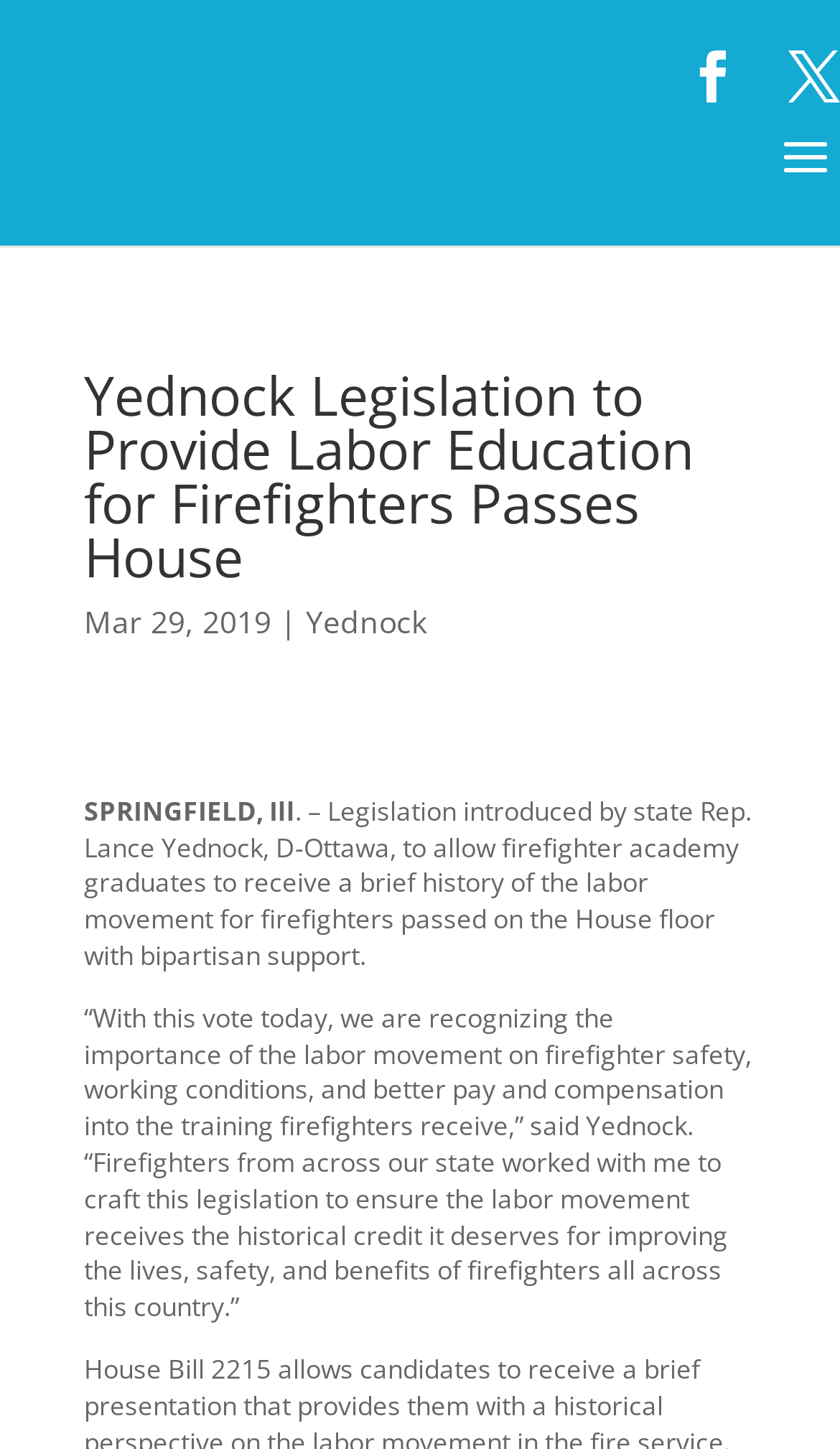Extract the bounding box for the UI element that matches this description: "Yednock".

[0.364, 0.415, 0.508, 0.443]